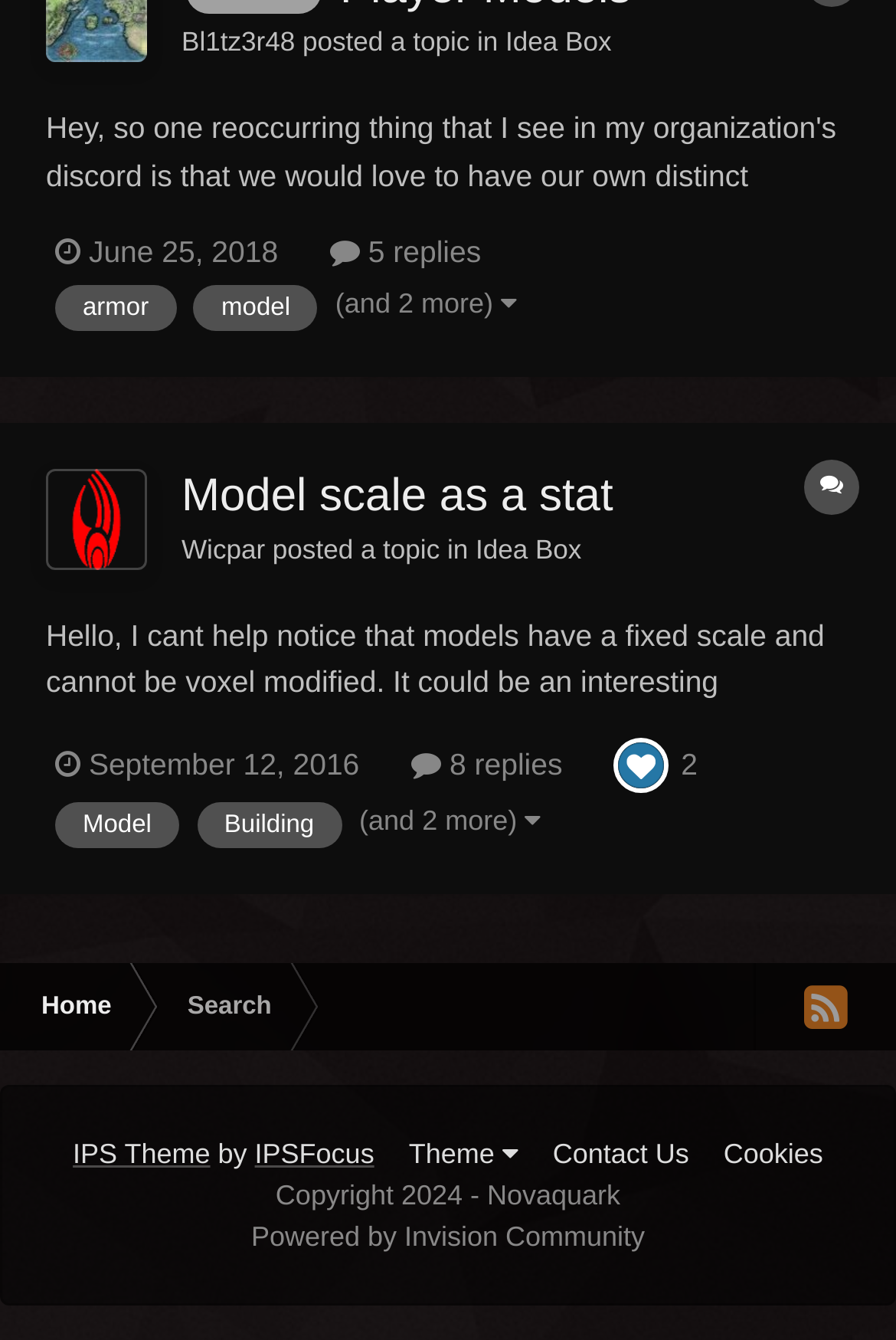Please locate the bounding box coordinates of the region I need to click to follow this instruction: "Go to 'Idea Box'".

[0.564, 0.021, 0.682, 0.043]